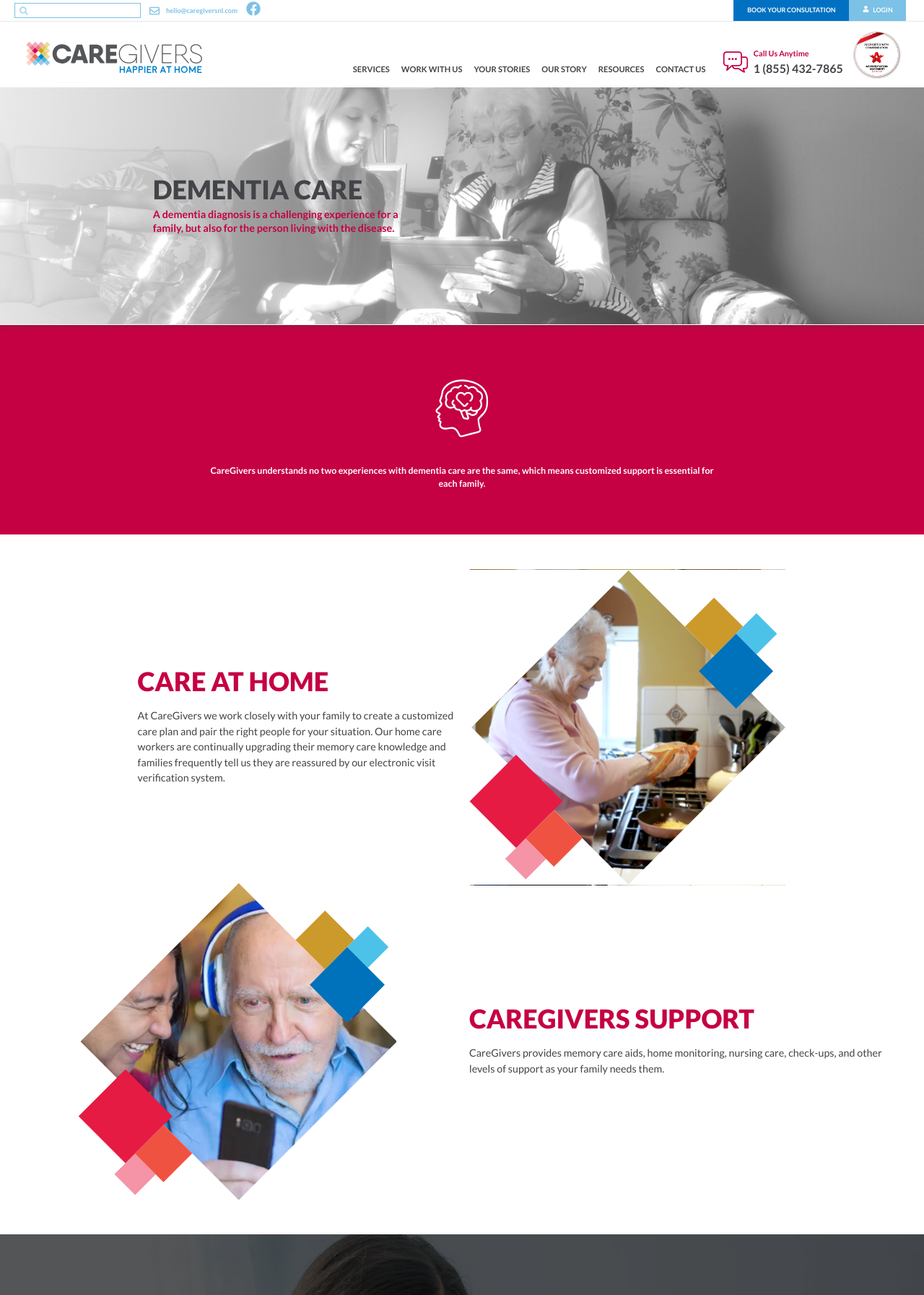What is shown in the image with an older woman cooking on a stove?
Analyze the image and deliver a detailed answer to the question.

I found this information by looking at the image element with the description 'An older woman cooks on a stove in her kitchen' which is located on the webpage.